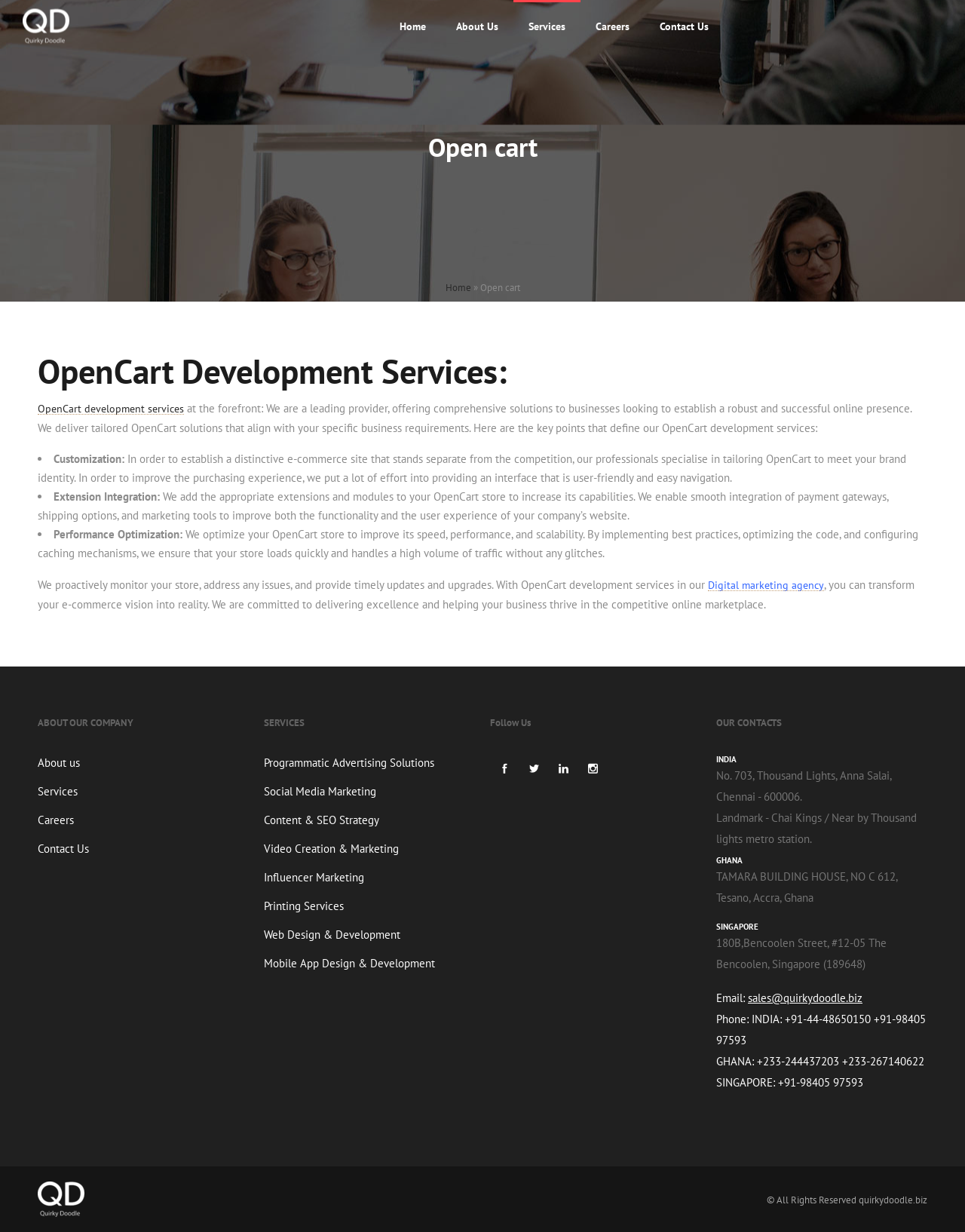Identify the bounding box for the UI element described as: "Contact Us". Ensure the coordinates are four float numbers between 0 and 1, formatted as [left, top, right, bottom].

[0.668, 0.012, 0.75, 0.031]